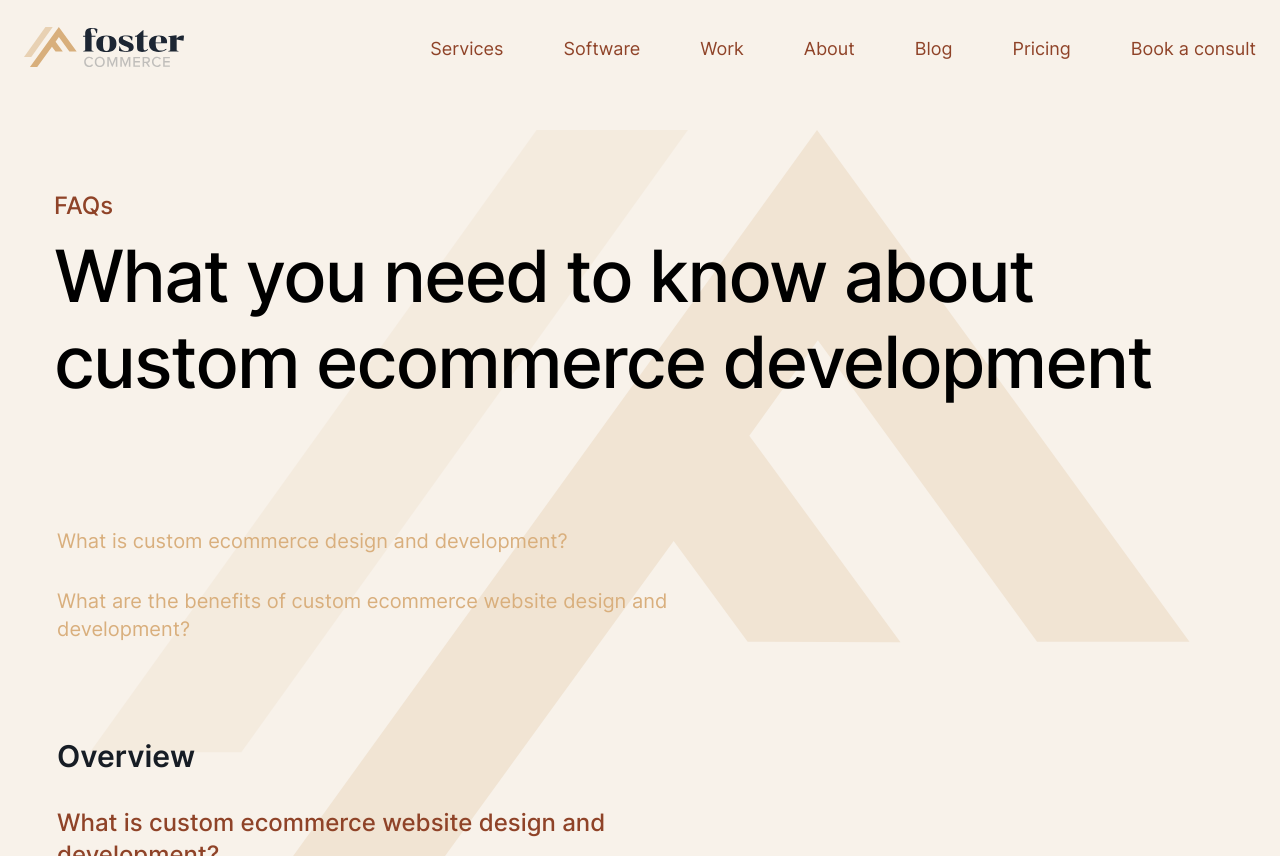Identify the bounding box for the UI element described as: "Foster Commerce Logo". Ensure the coordinates are four float numbers between 0 and 1, formatted as [left, top, right, bottom].

[0.019, 0.03, 0.144, 0.086]